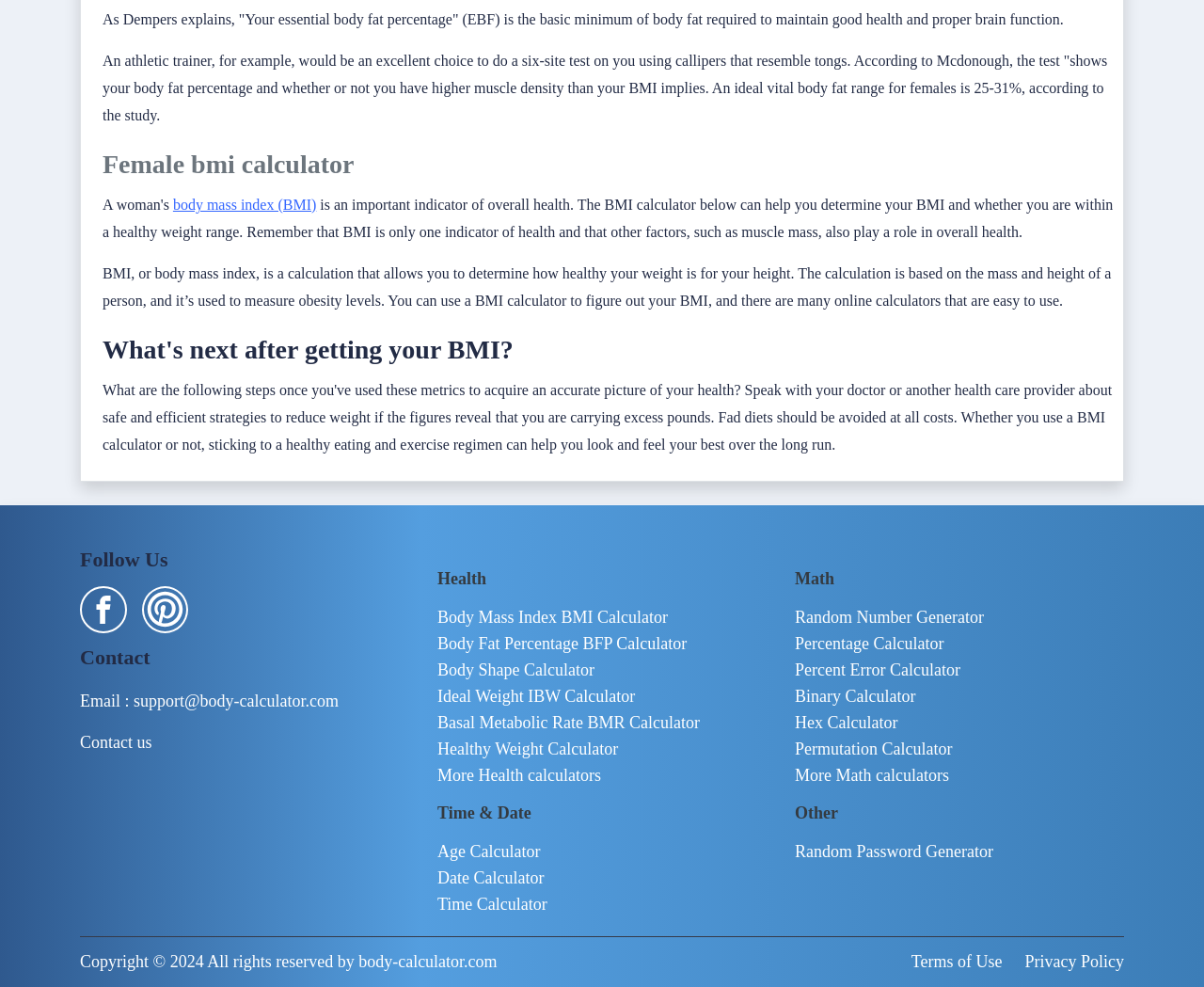Please locate the bounding box coordinates of the element that should be clicked to complete the given instruction: "Follow Us on Facebook".

[0.066, 0.594, 0.105, 0.642]